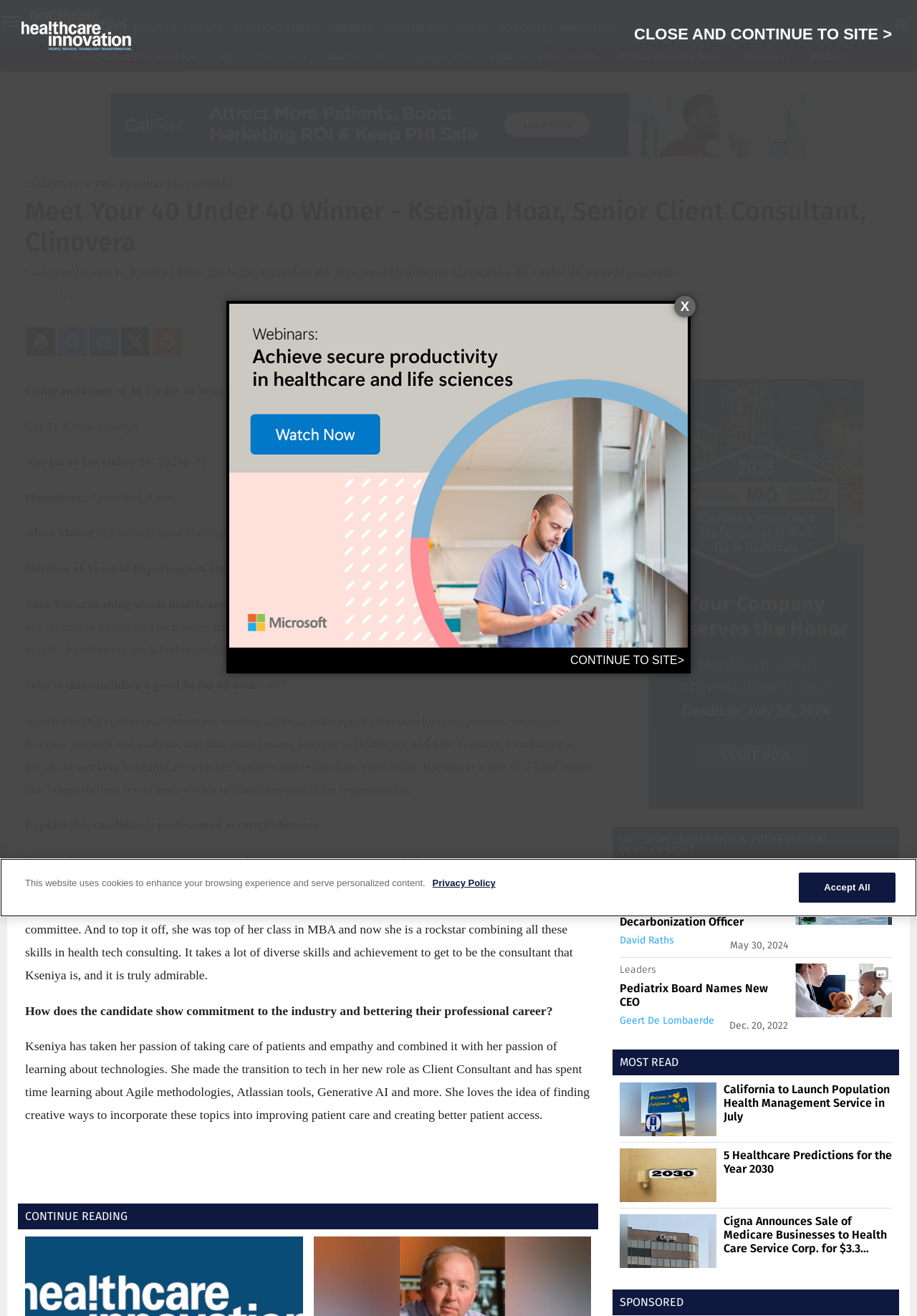Find the bounding box coordinates for the element that must be clicked to complete the instruction: "Read the article about Kseniya Hoar". The coordinates should be four float numbers between 0 and 1, indicated as [left, top, right, bottom].

[0.027, 0.149, 0.973, 0.196]